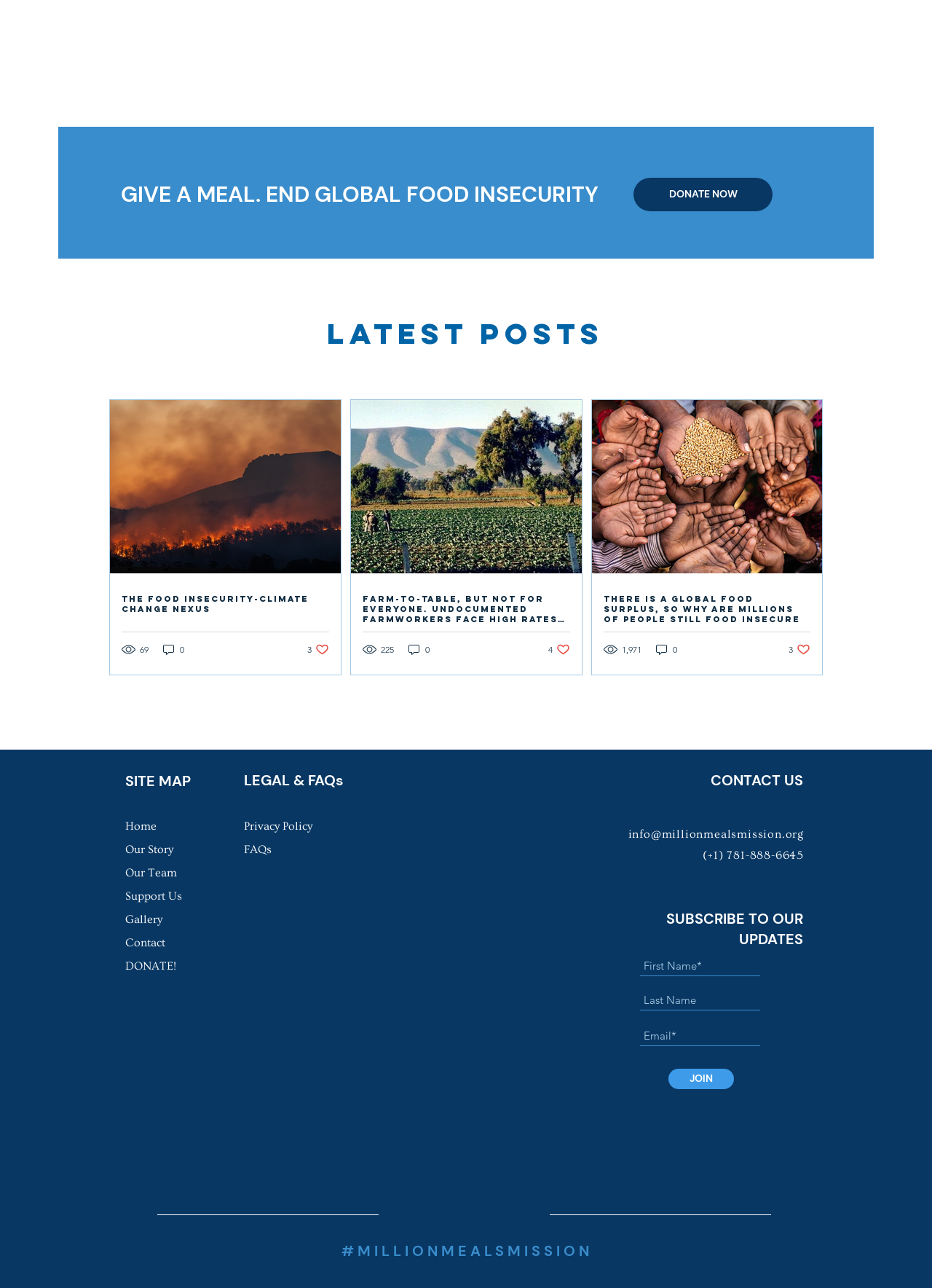Reply to the question with a single word or phrase:
What social media platforms are linked from this webpage?

Instagram, Facebook, LinkedIn, Twitter